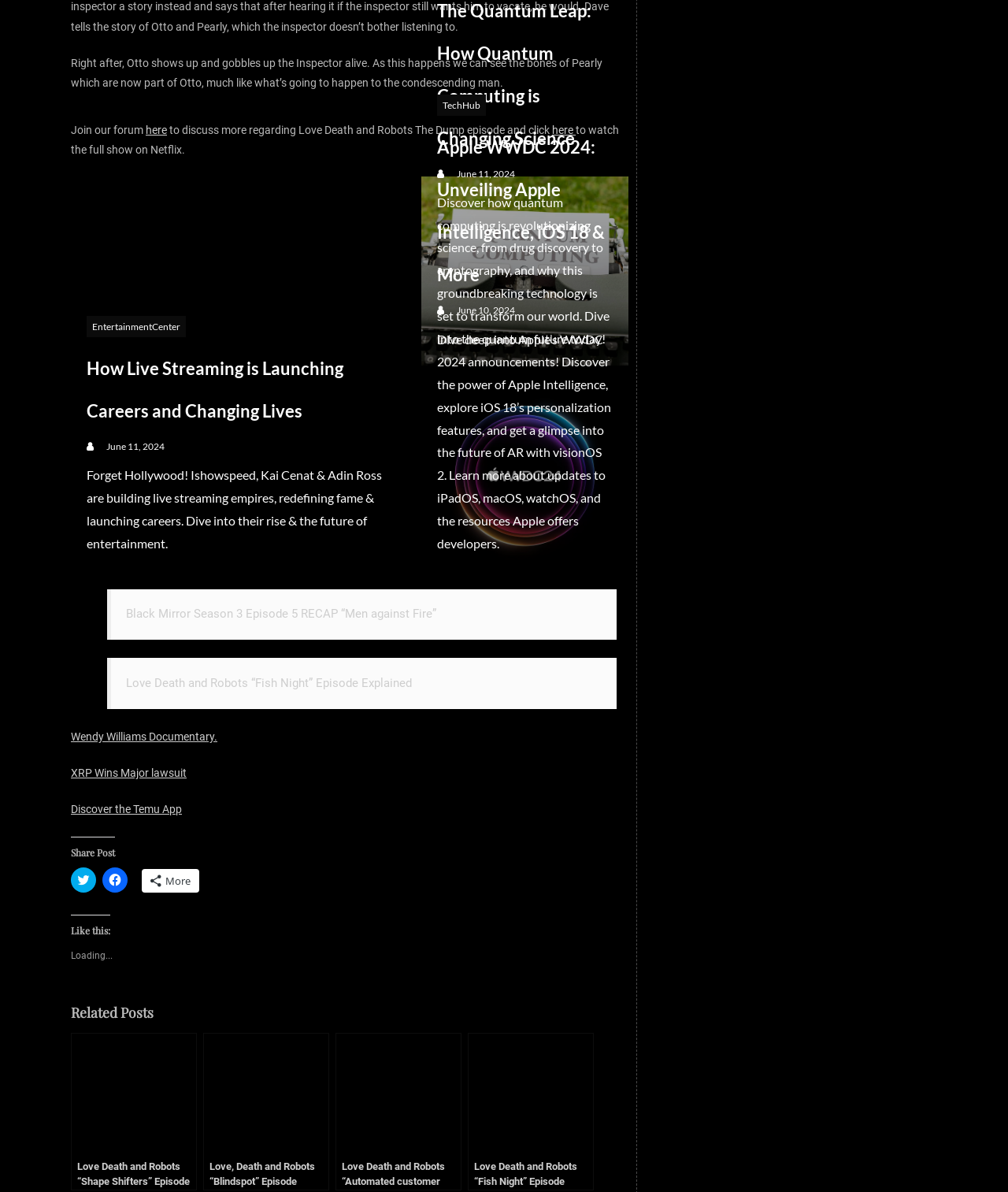Please reply to the following question using a single word or phrase: 
What is the topic of the first article?

Live Streaming